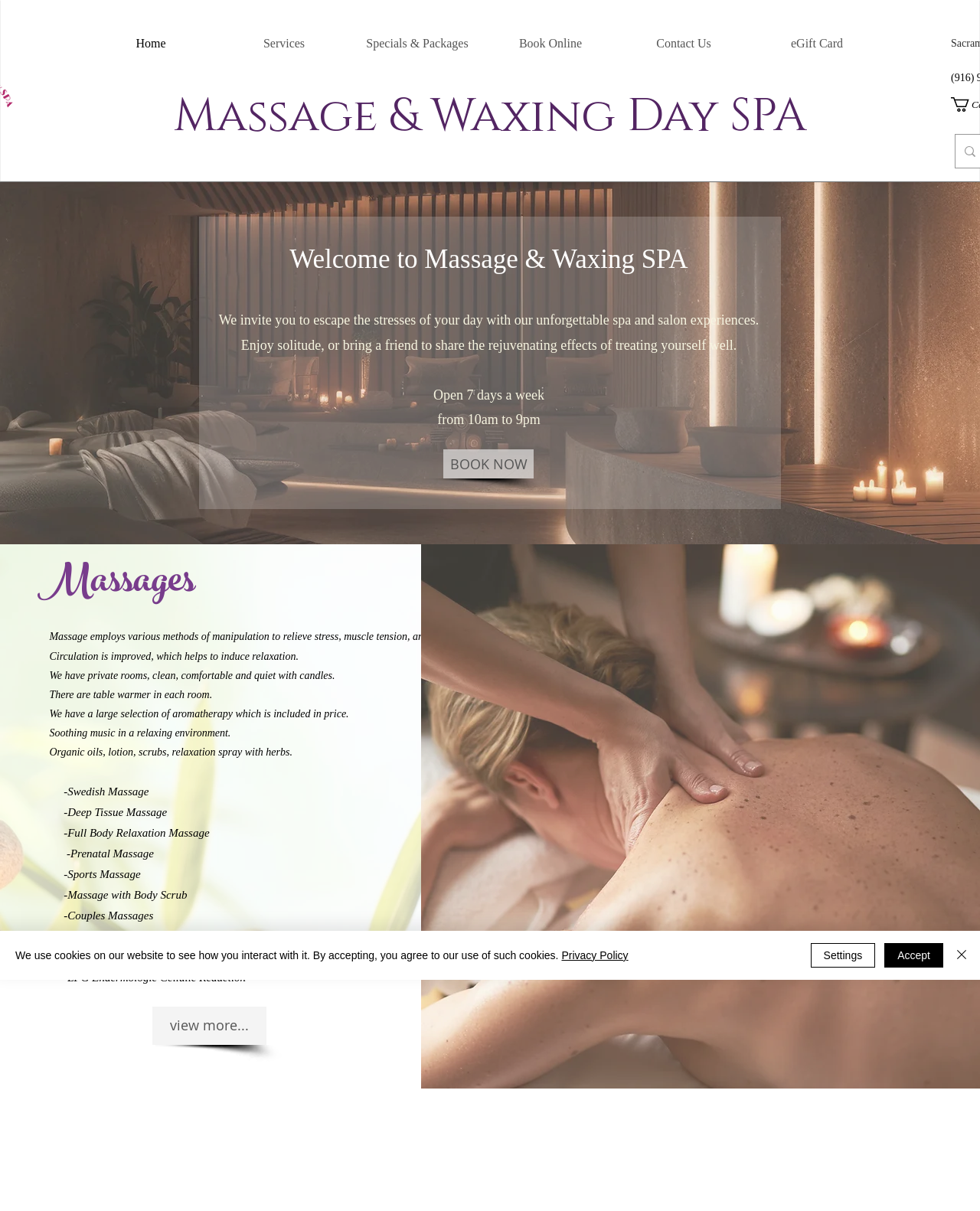Could you determine the bounding box coordinates of the clickable element to complete the instruction: "Read about Export to Xero - Overview"? Provide the coordinates as four float numbers between 0 and 1, i.e., [left, top, right, bottom].

None